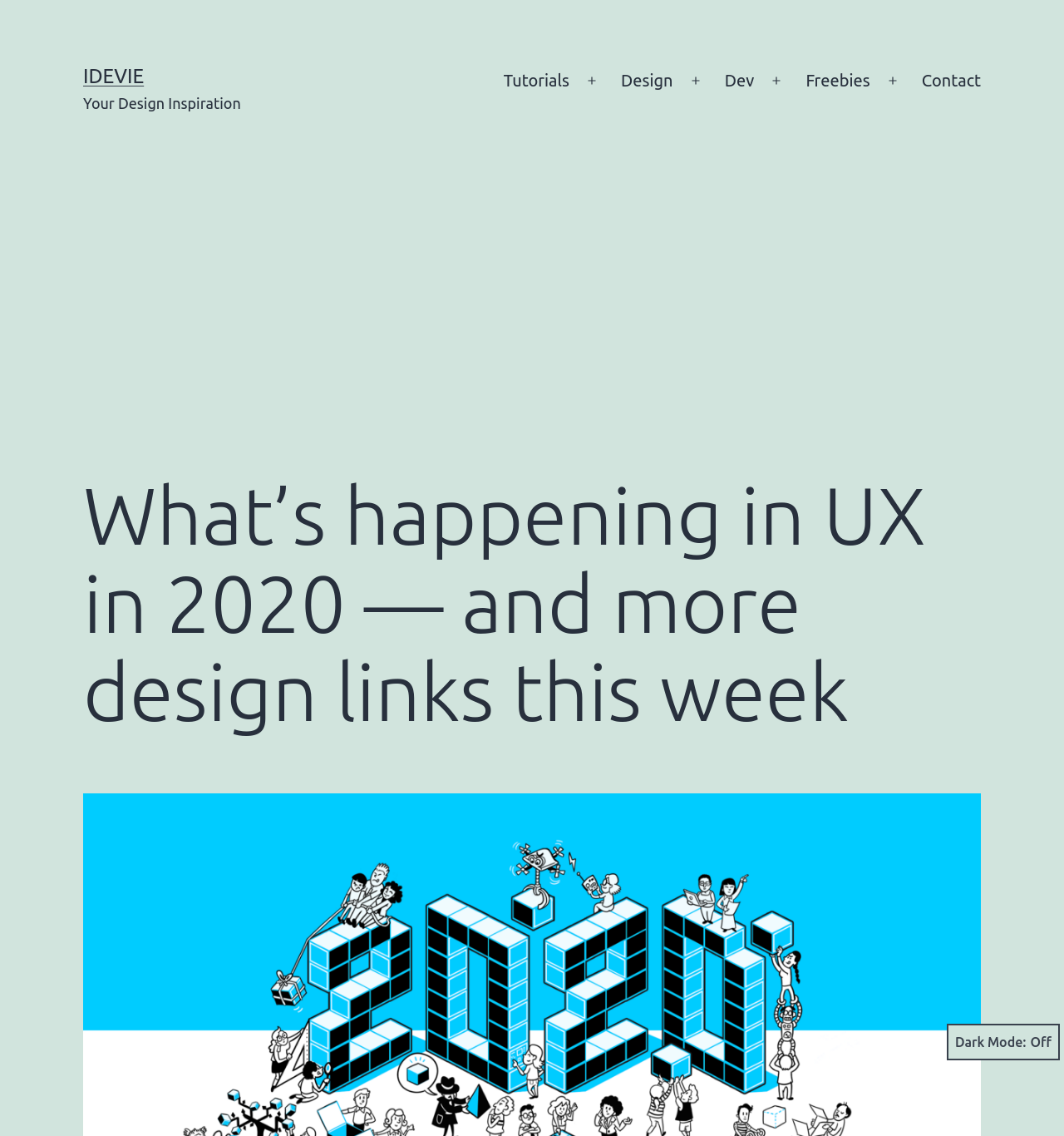Locate the bounding box coordinates of the element that should be clicked to execute the following instruction: "Open Tutorials menu".

[0.463, 0.053, 0.545, 0.09]